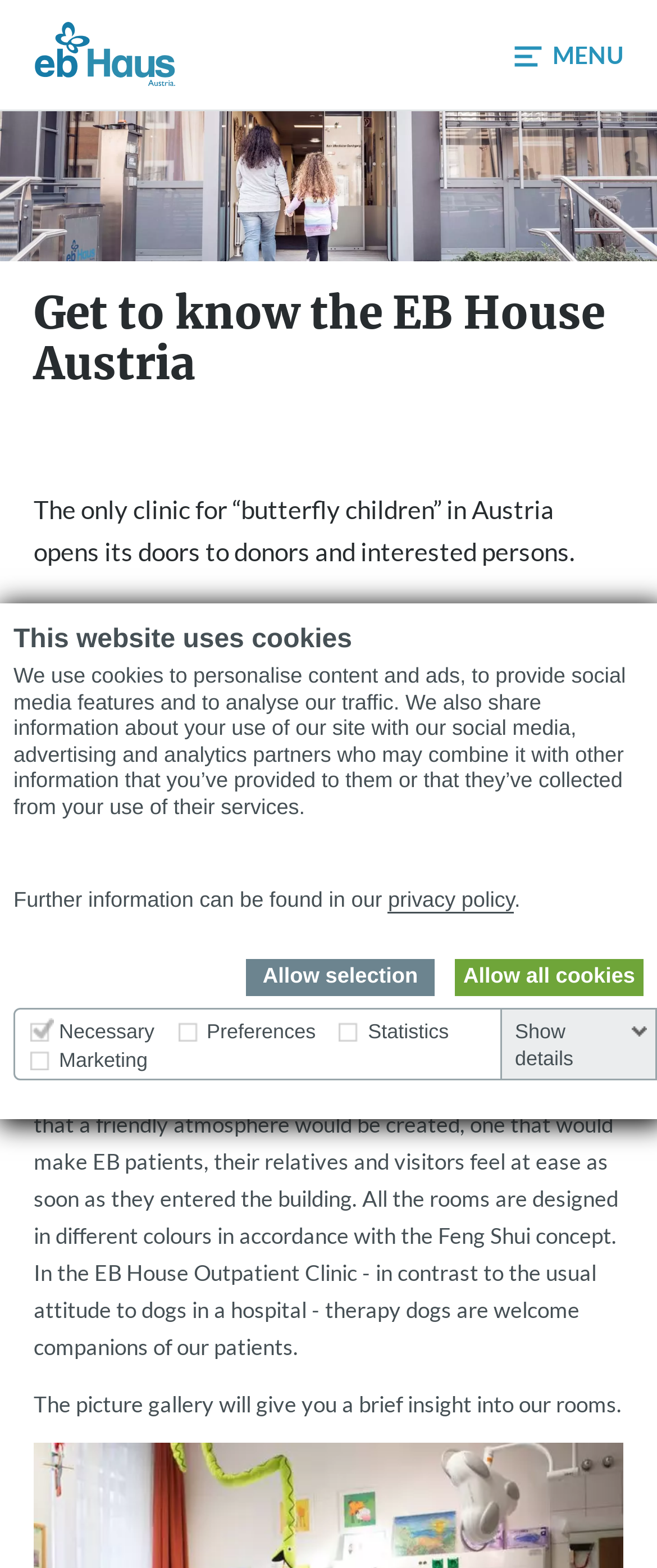Highlight the bounding box coordinates of the element you need to click to perform the following instruction: "Open the menu."

[0.782, 0.027, 0.949, 0.045]